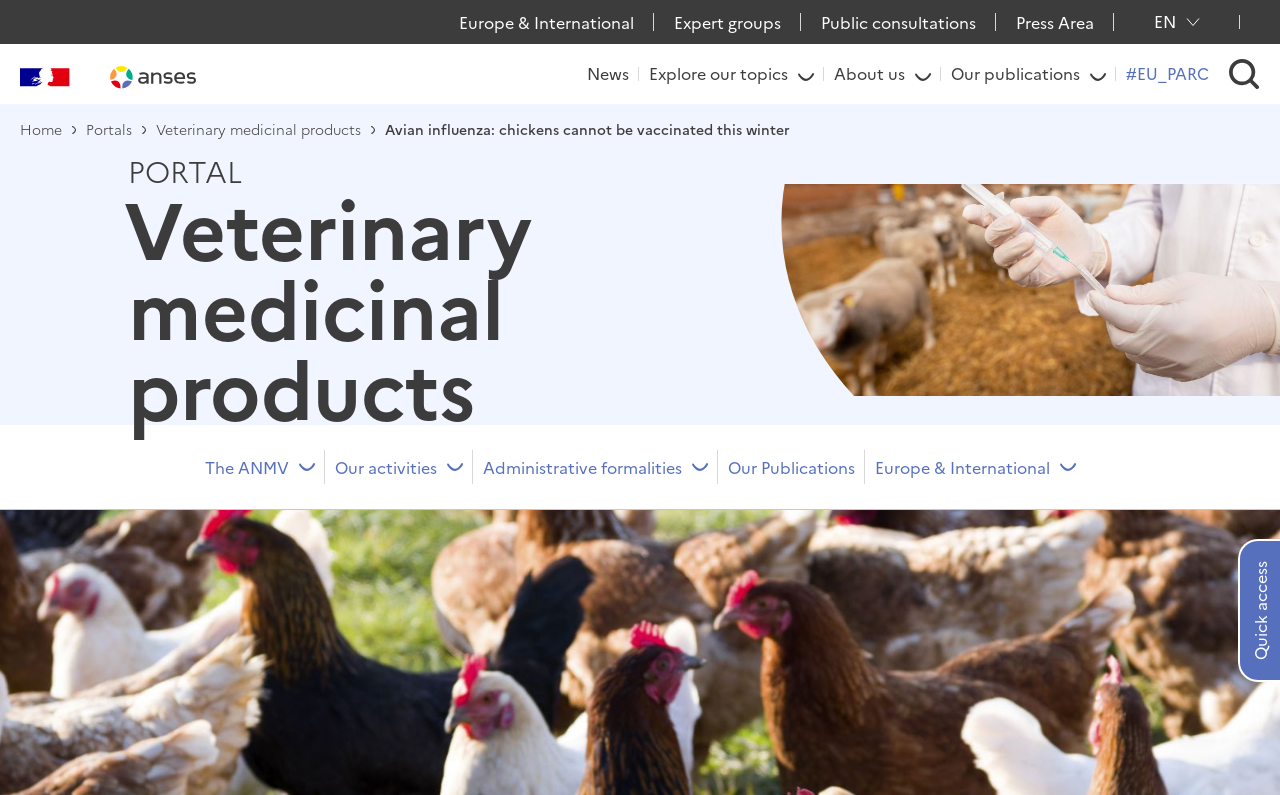Based on what you see in the screenshot, provide a thorough answer to this question: What is the topic of the portal?

The topic of the portal is Veterinary medicinal products, which is indicated by the heading 'PORTAL Veterinary medicinal products' in the middle of the webpage.